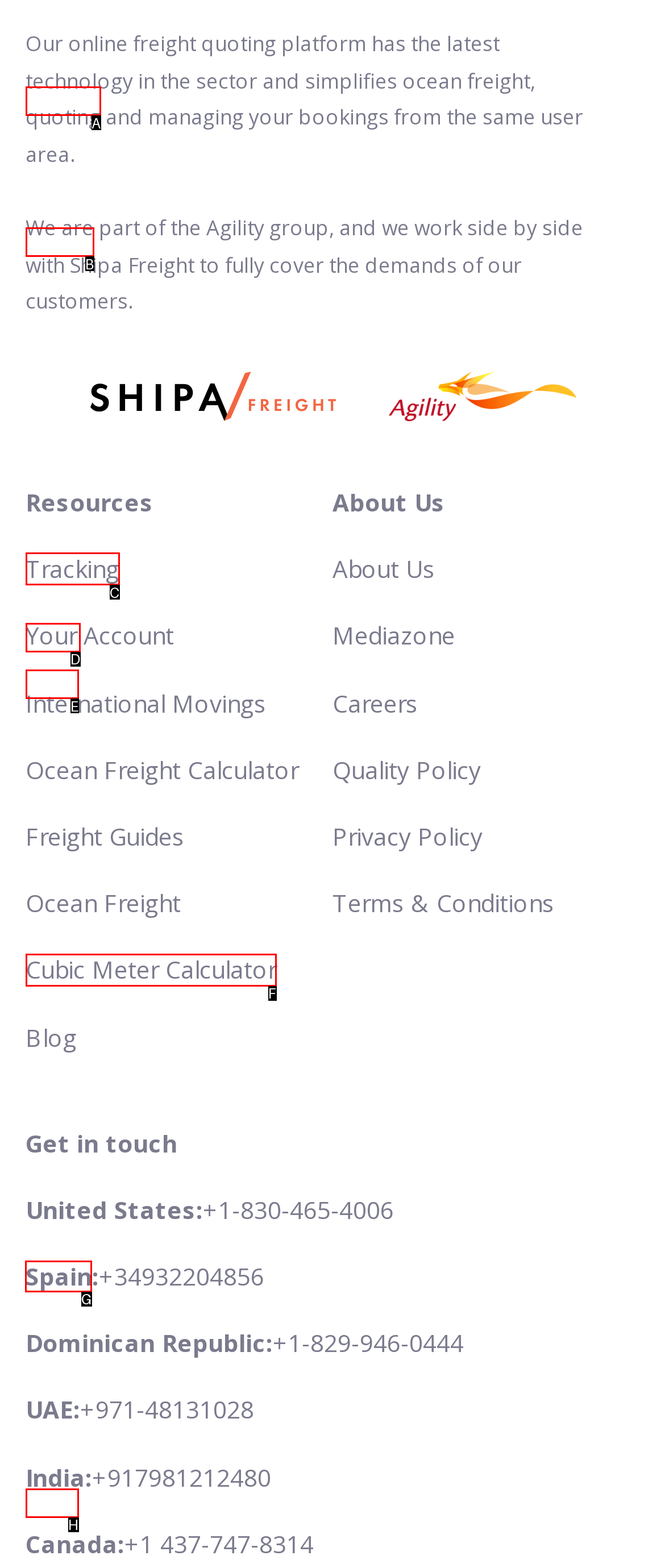Determine which HTML element to click to execute the following task: Contact the office in Spain Answer with the letter of the selected option.

G